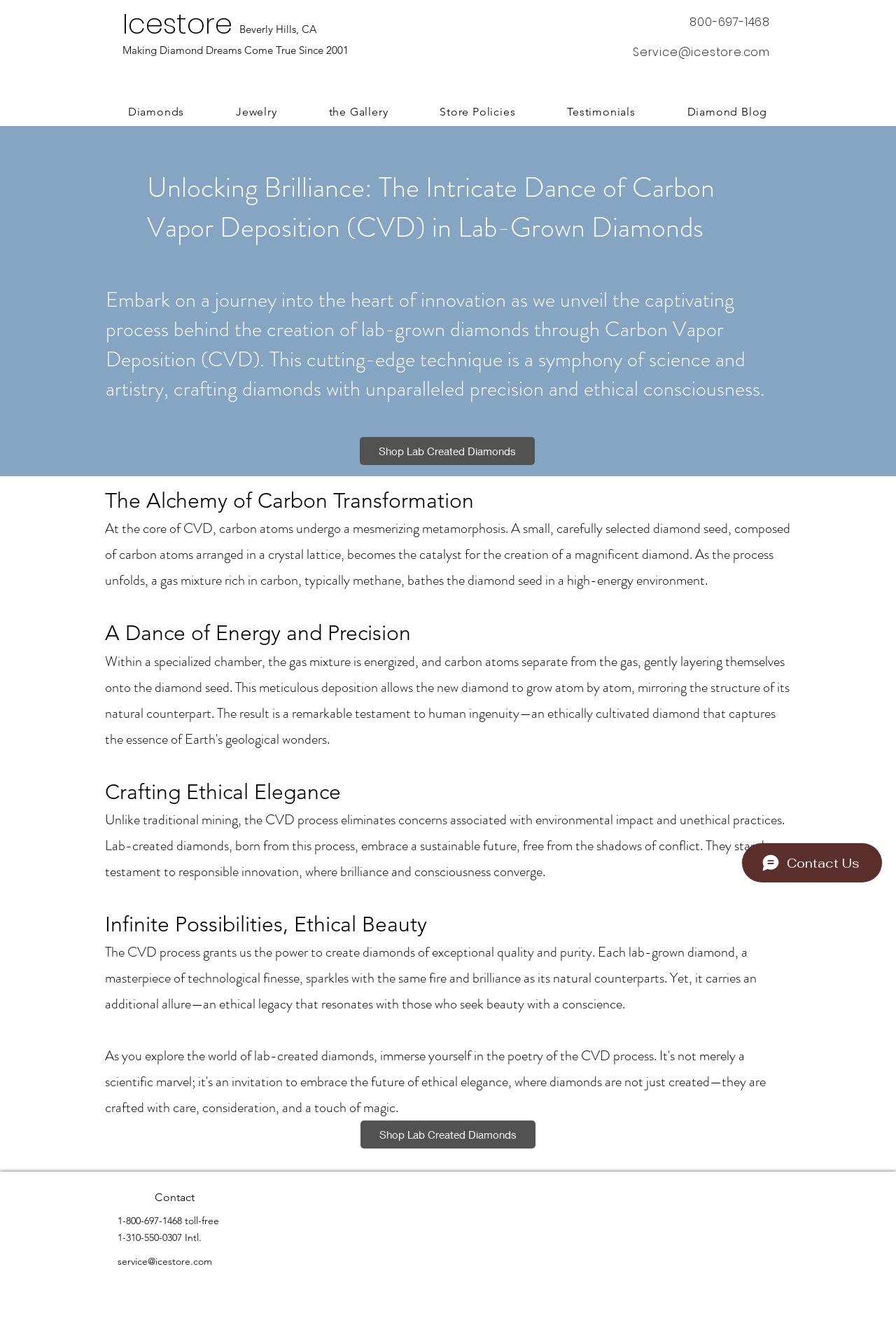Identify the bounding box coordinates of the clickable section necessary to follow the following instruction: "Read about 'The Alchemy of Carbon Transformation'". The coordinates should be presented as four float numbers from 0 to 1, i.e., [left, top, right, bottom].

[0.117, 0.365, 0.883, 0.387]